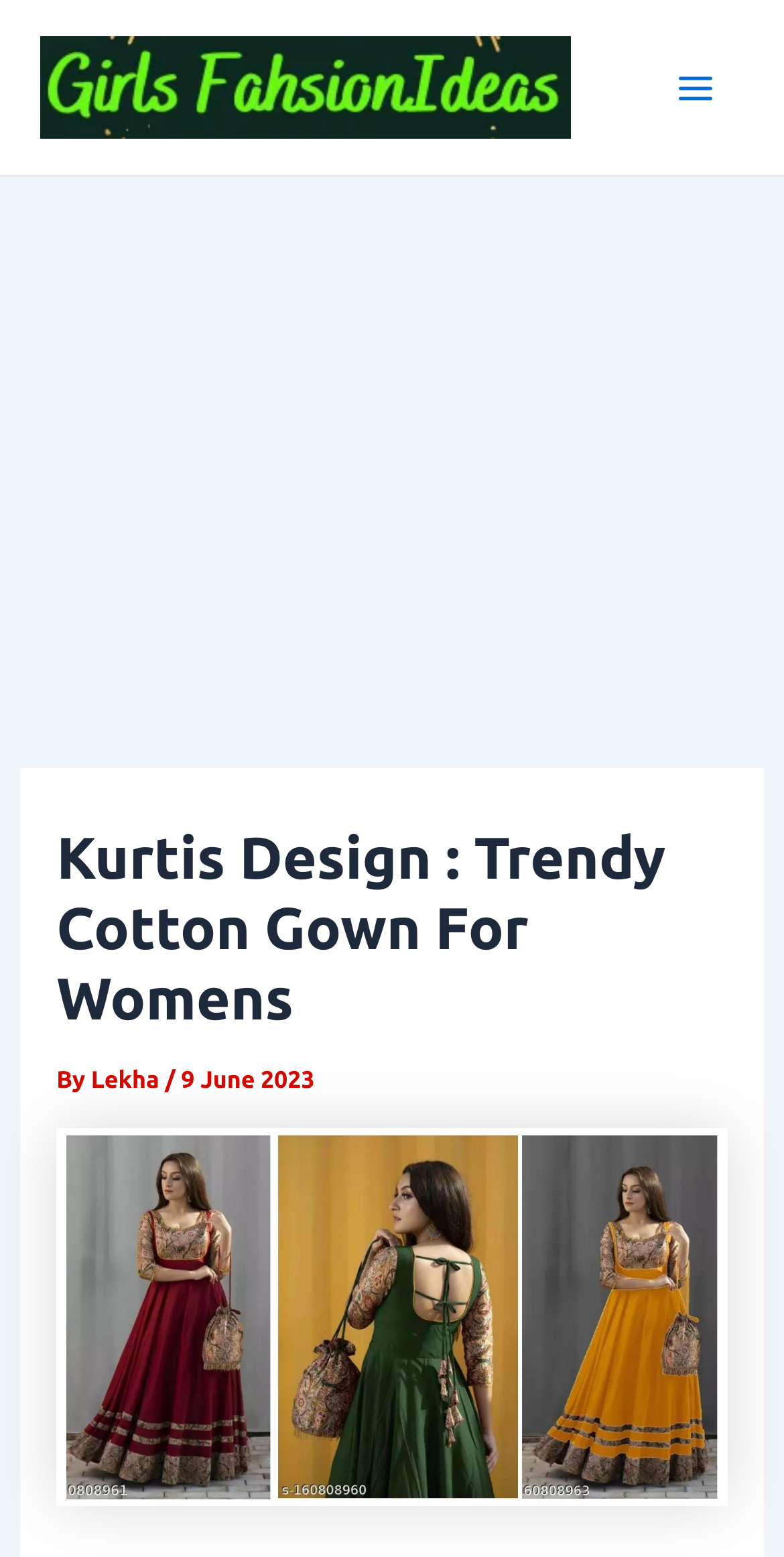Please find and give the text of the main heading on the webpage.

Kurtis Design : Trendy Cotton Gown For Womens